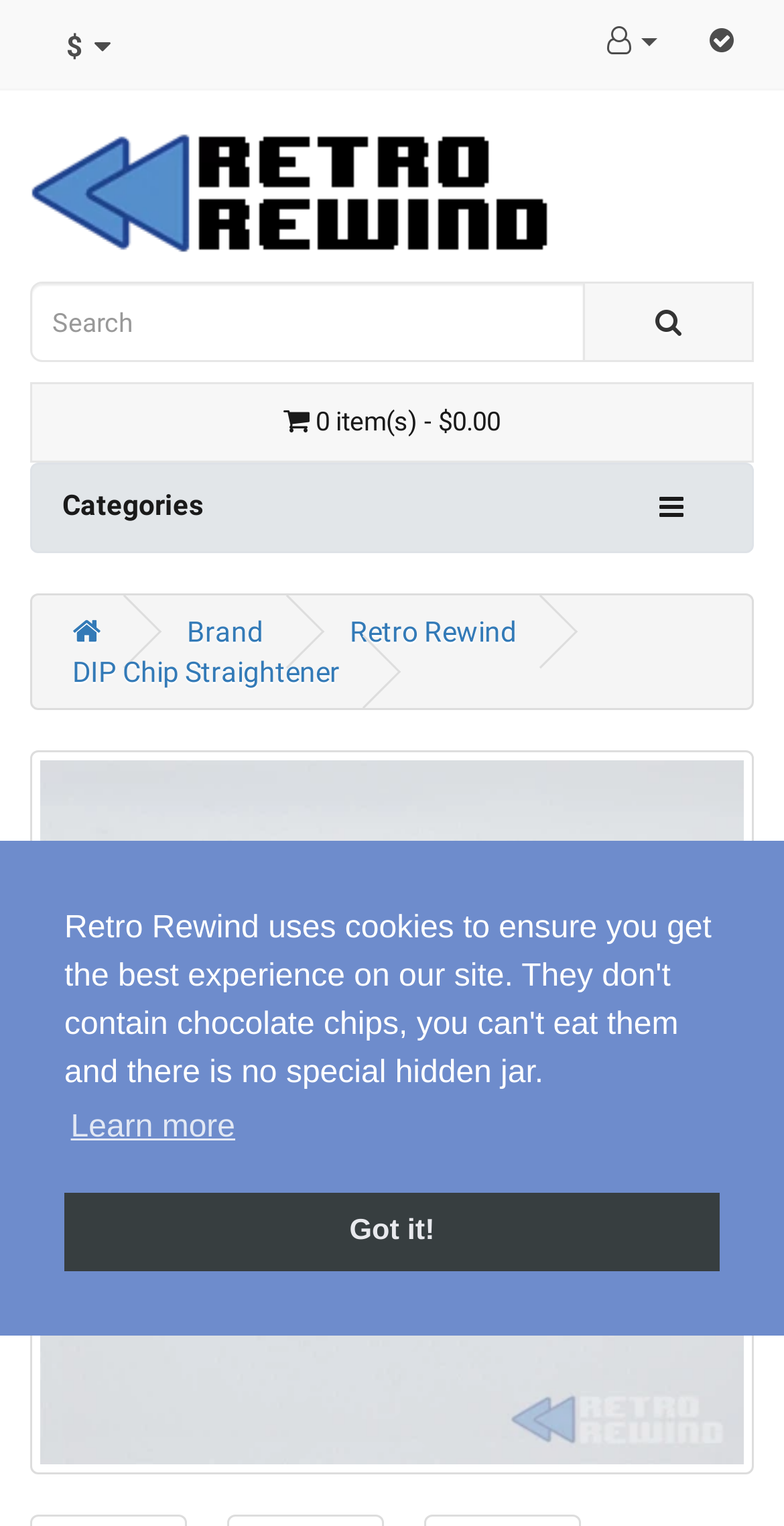Determine the bounding box coordinates for the HTML element described here: "$ Currency".

[0.051, 0.005, 0.174, 0.054]